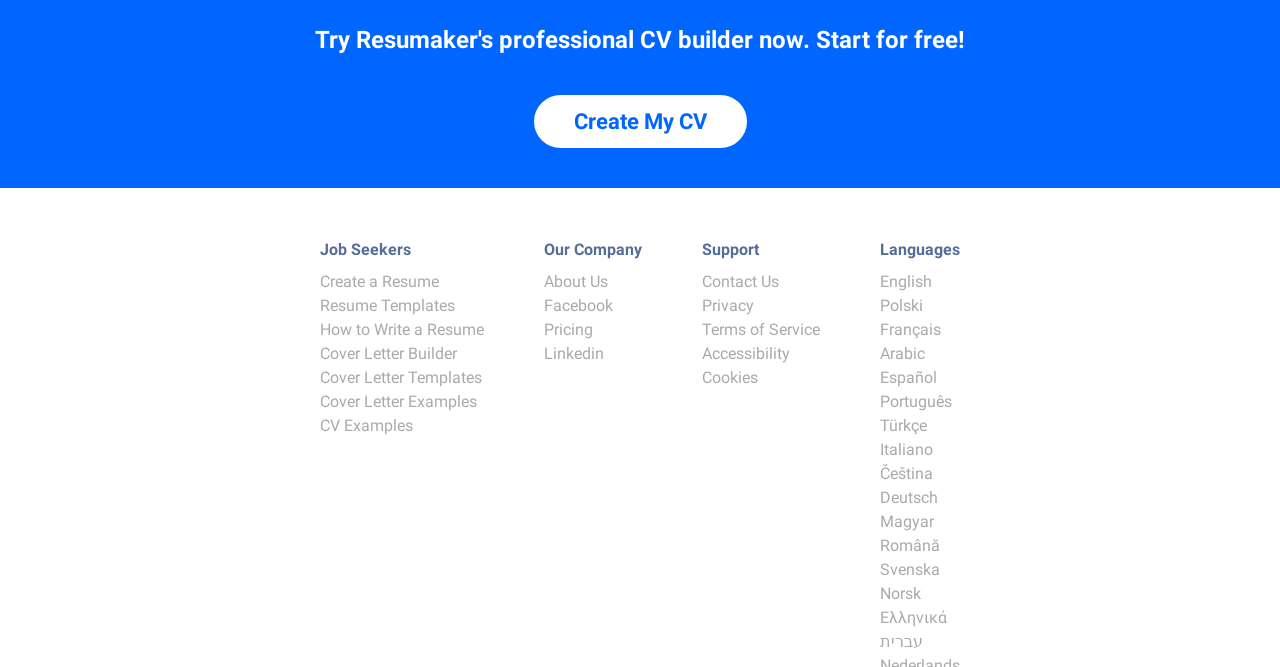Examine the screenshot and answer the question in as much detail as possible: What type of resources are available for job seekers on this website?

Based on the links and headings on the webpage, it appears that the website provides resources for job seekers, including resume and cover letter templates, a cover letter builder, and guides on how to write a resume and cover letter.